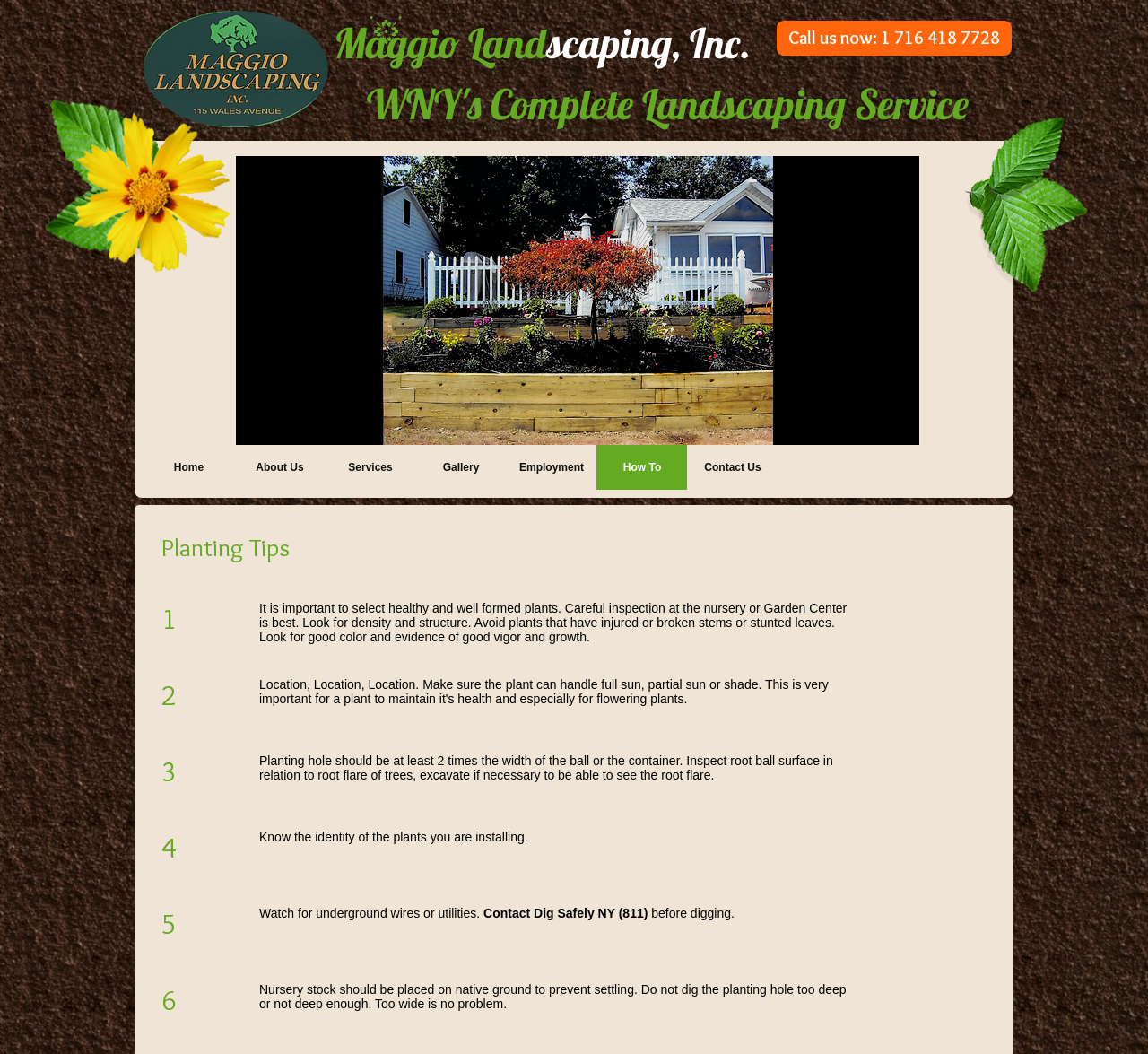Please identify the bounding box coordinates of the element's region that should be clicked to execute the following instruction: "Call the phone number". The bounding box coordinates must be four float numbers between 0 and 1, i.e., [left, top, right, bottom].

[0.685, 0.026, 0.873, 0.046]